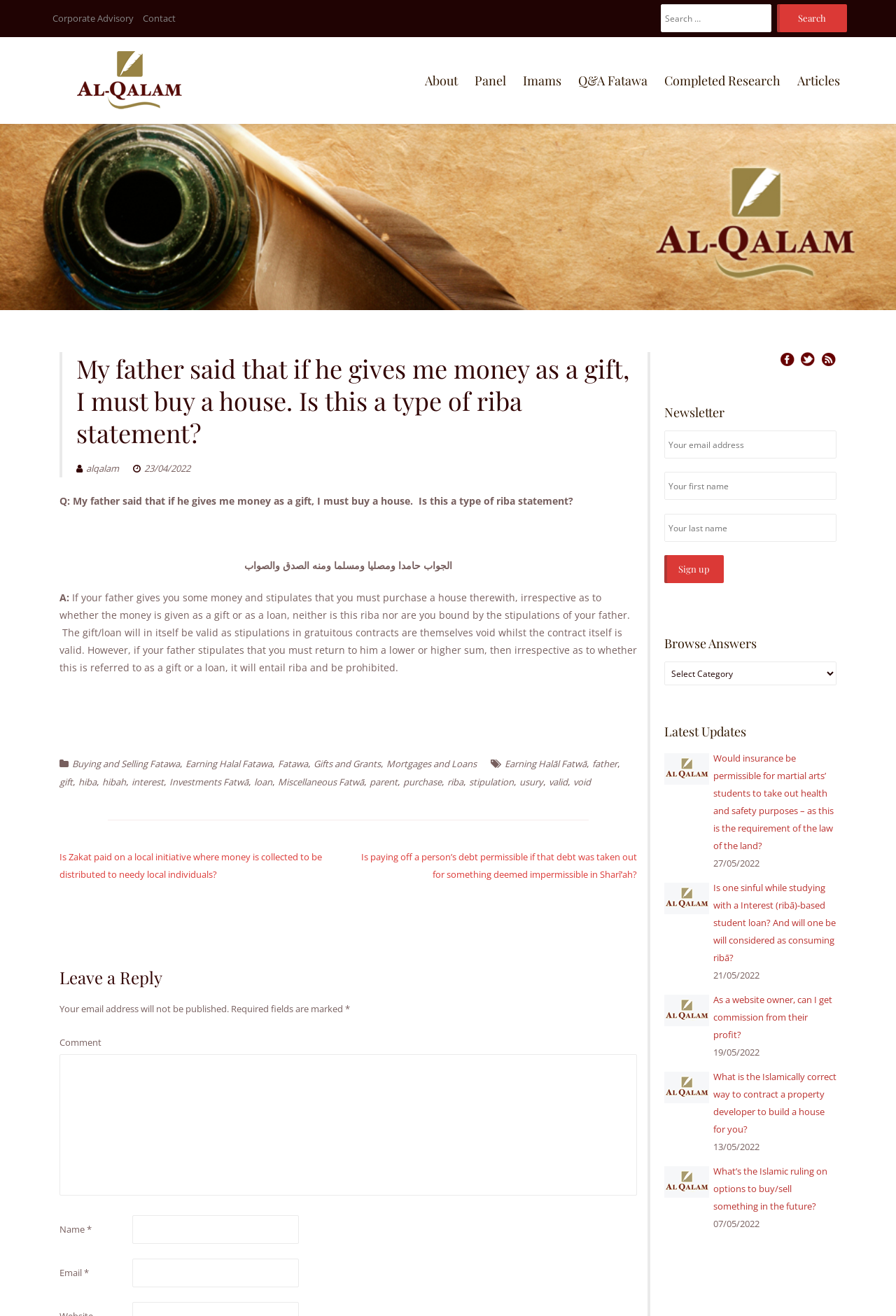Using the information from the screenshot, answer the following question thoroughly:
What is the category of the related links at the bottom of the page?

The category of the related links at the bottom of the page is Fatawa, which refers to Islamic rulings or opinions on various topics, including buying and selling, earning halal, gifts and grants, and more.